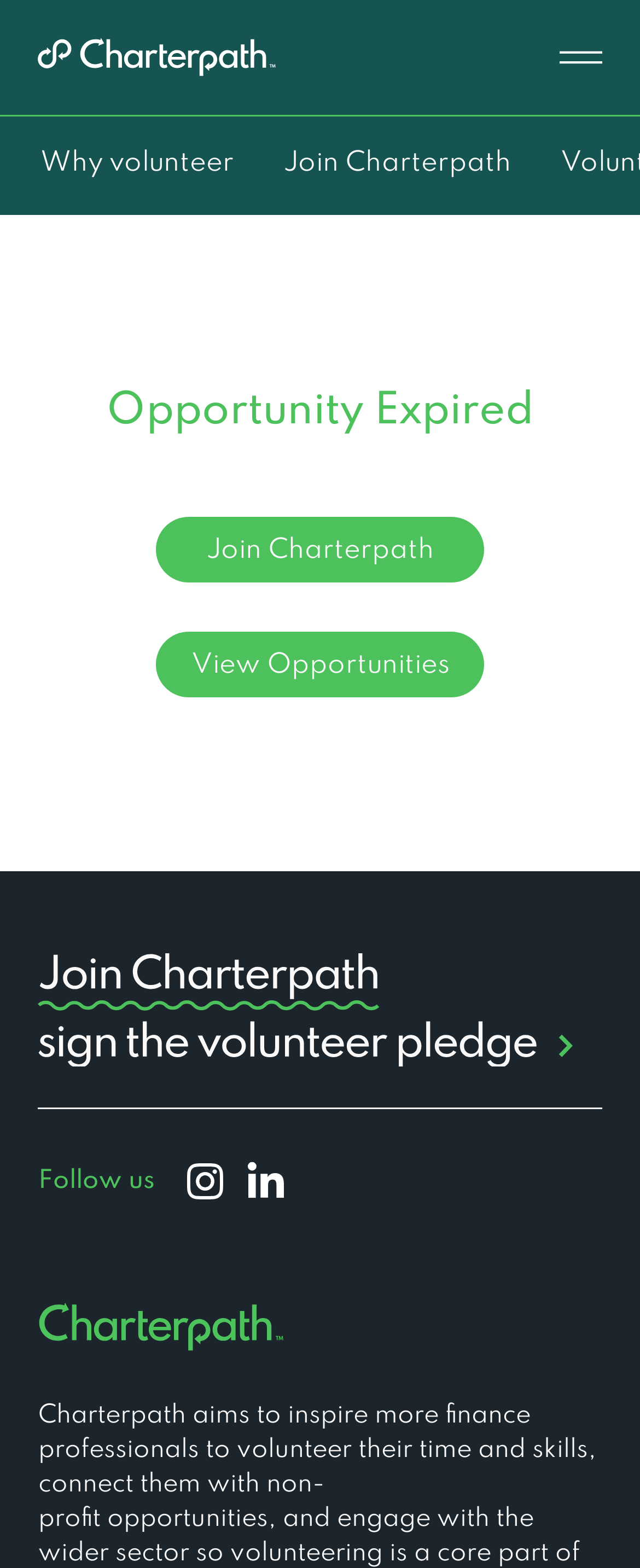Please answer the following question using a single word or phrase: 
How many links are there in the top section?

3